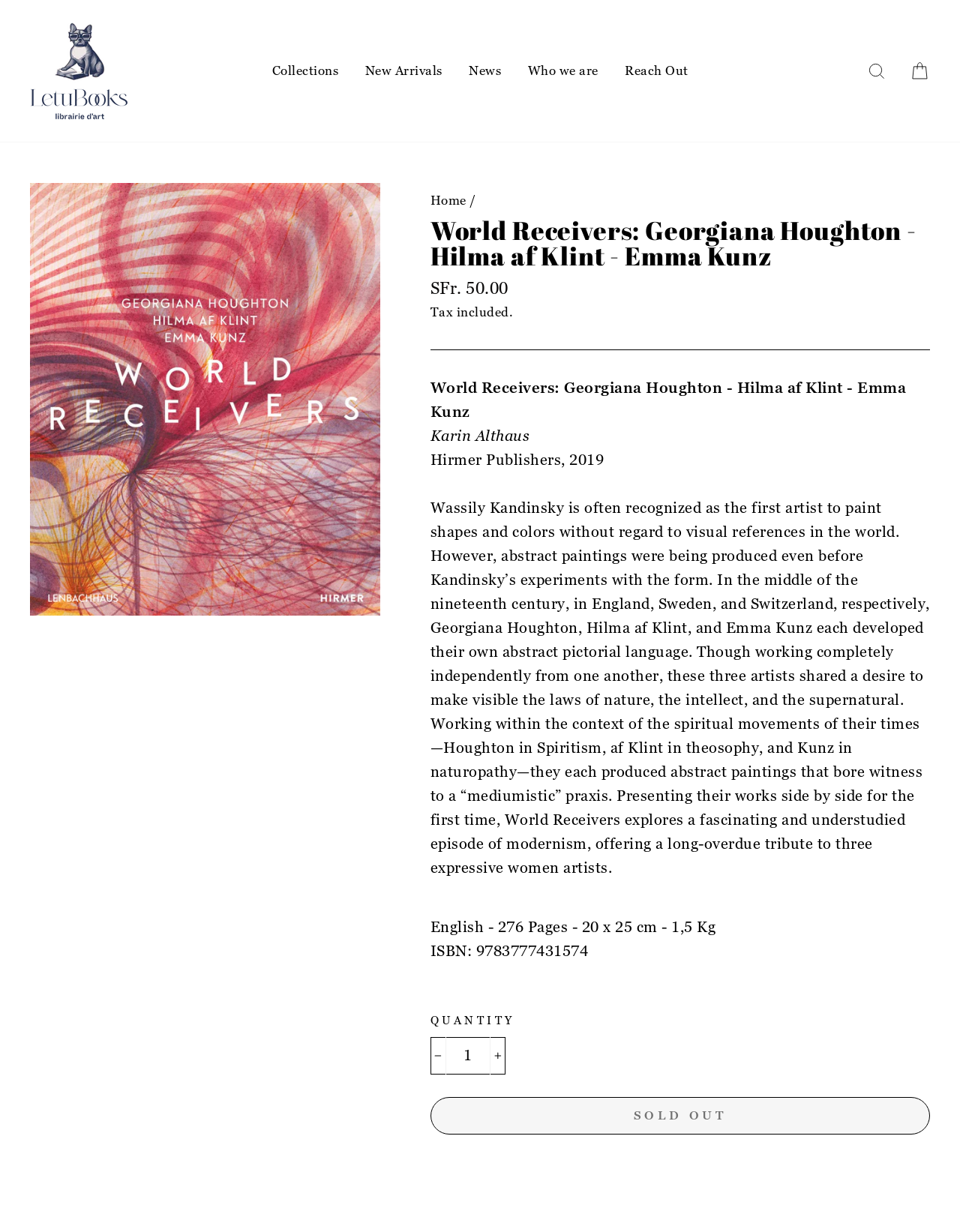Determine the bounding box coordinates for the element that should be clicked to follow this instruction: "View the cart". The coordinates should be given as four float numbers between 0 and 1, in the format [left, top, right, bottom].

[0.938, 0.044, 0.978, 0.071]